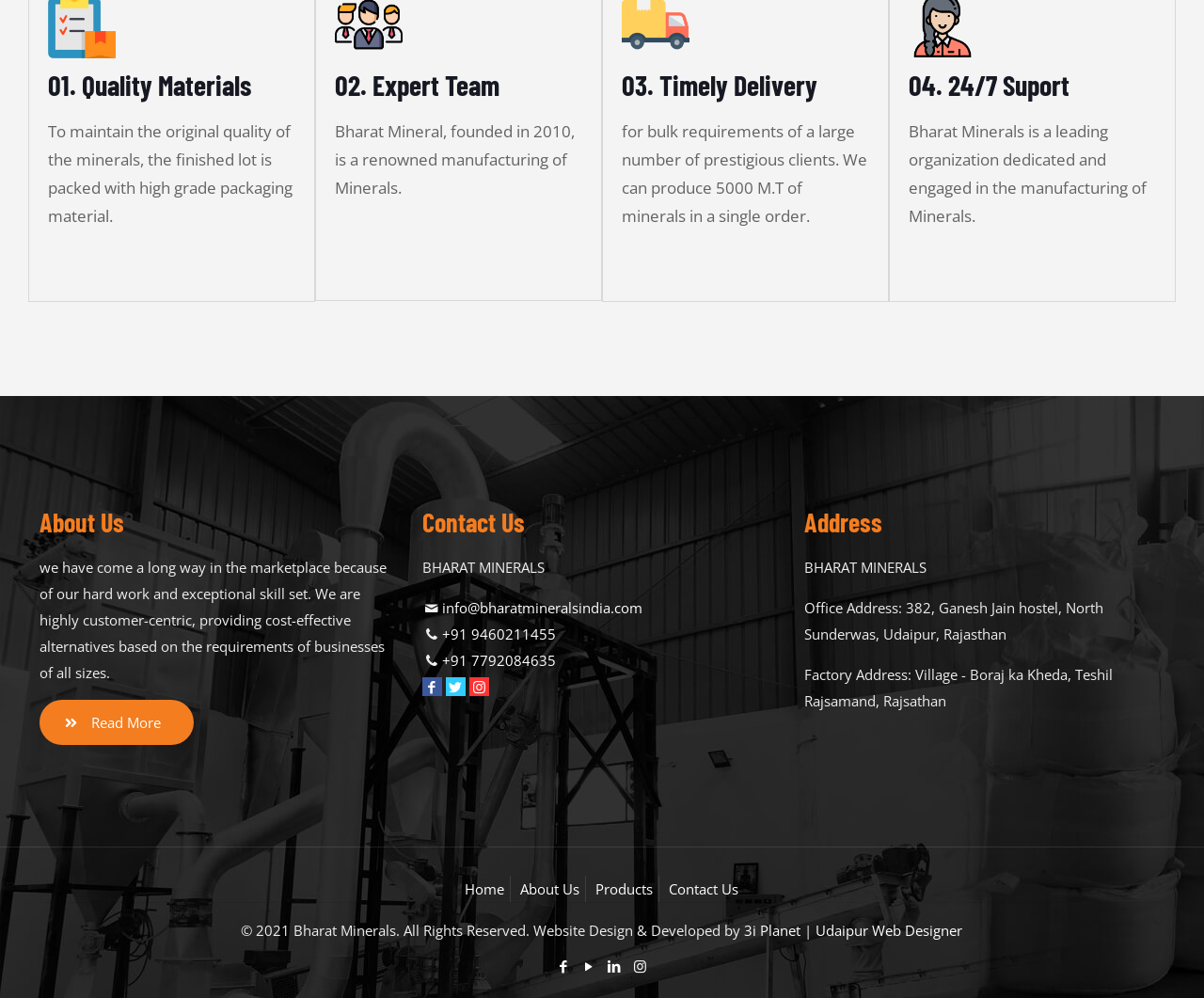Provide the bounding box coordinates of the HTML element this sentence describes: "Publications & Advertising". The bounding box coordinates consist of four float numbers between 0 and 1, i.e., [left, top, right, bottom].

None